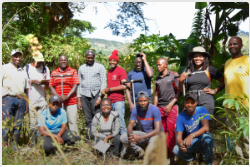What is the focus of the community-oriented effort?
Based on the screenshot, provide your answer in one word or phrase.

Agricultural or environmental